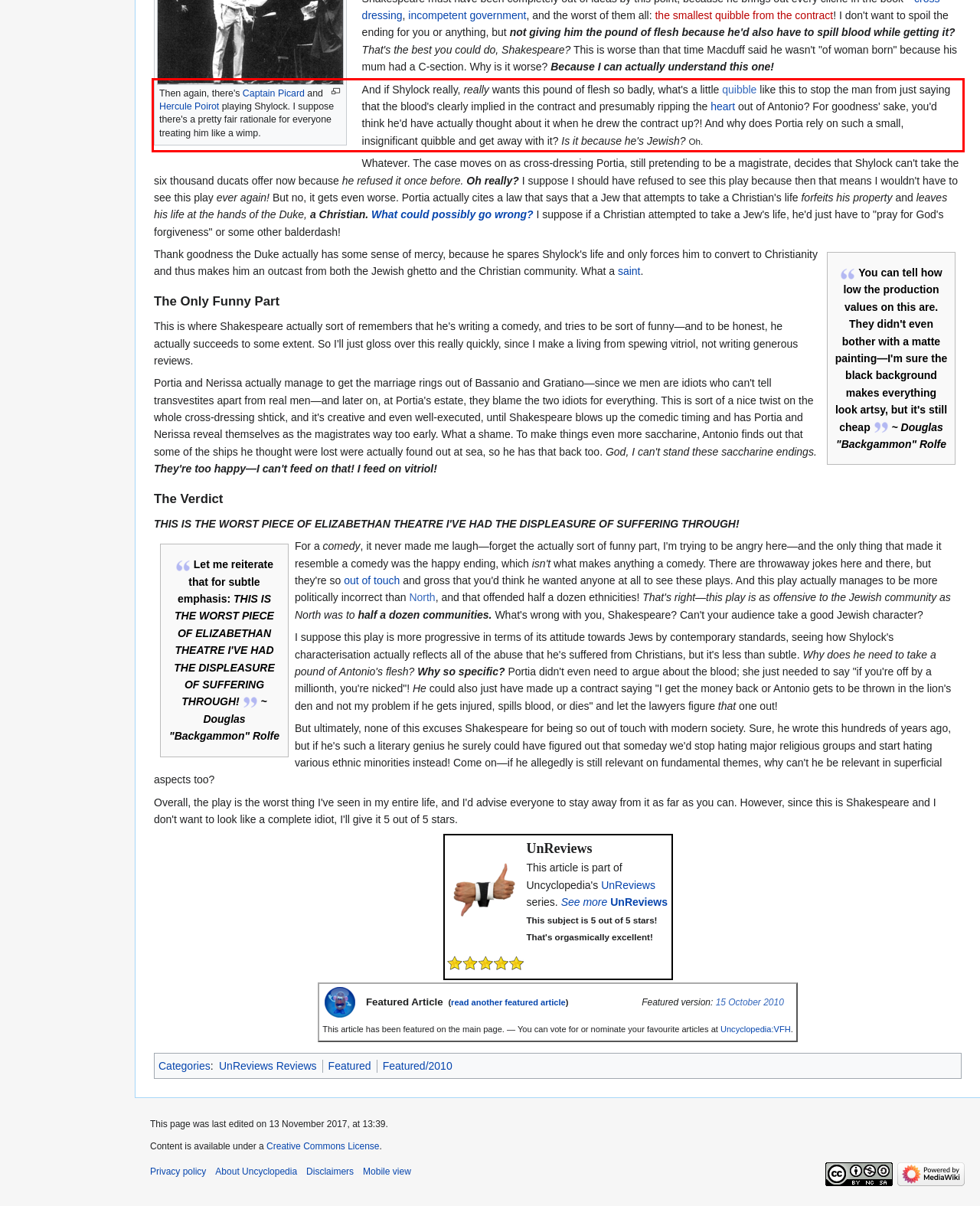Please recognize and transcribe the text located inside the red bounding box in the webpage image.

And if Shylock really, really wants this pound of flesh so badly, what's a little quibble like this to stop the man from just saying that the blood's clearly implied in the contract and presumably ripping the heart out of Antonio? For goodness' sake, you'd think he'd have actually thought about it when he drew the contract up?! And why does Portia rely on such a small, insignificant quibble and get away with it? Is it because he's Jewish? Oh.